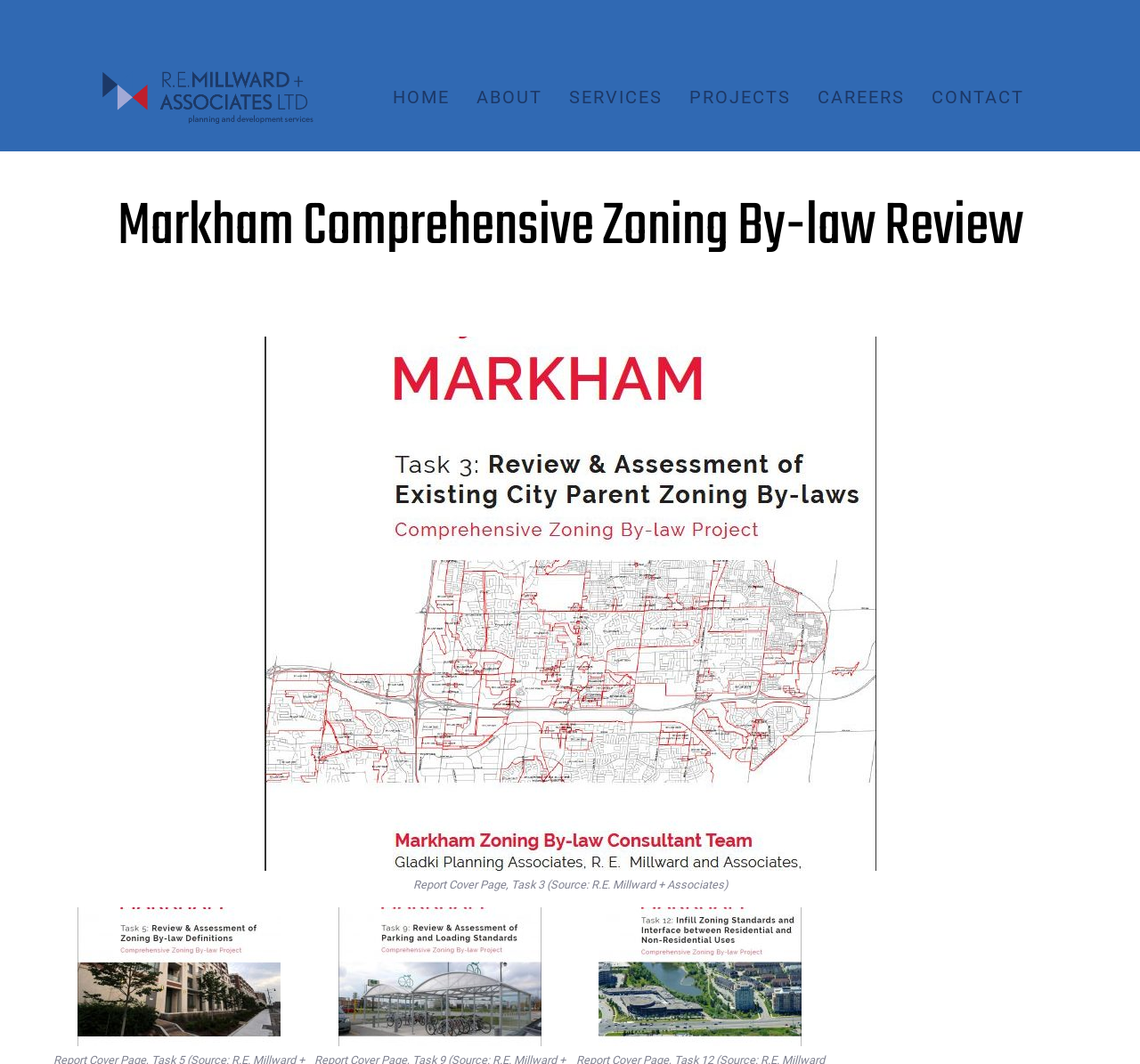Please provide a detailed answer to the question below based on the screenshot: 
What is the source of the report cover pages?

I looked at the figure captions and image descriptions, and they all mention 'Source: R.E. Millward + Associates'.